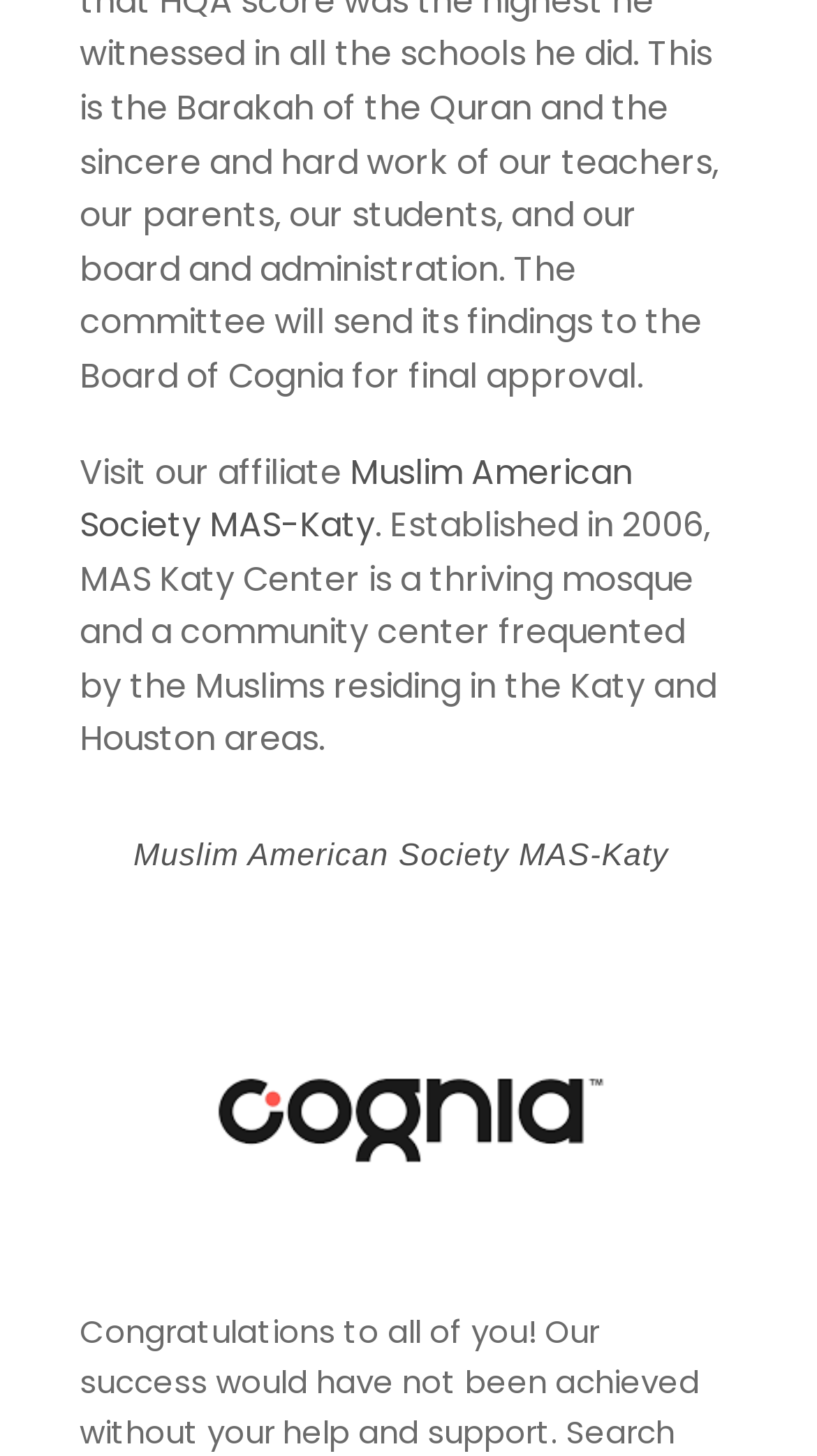Using the webpage screenshot, locate the HTML element that fits the following description and provide its bounding box: "title="cognia logo"".

[0.176, 0.735, 0.805, 0.765]